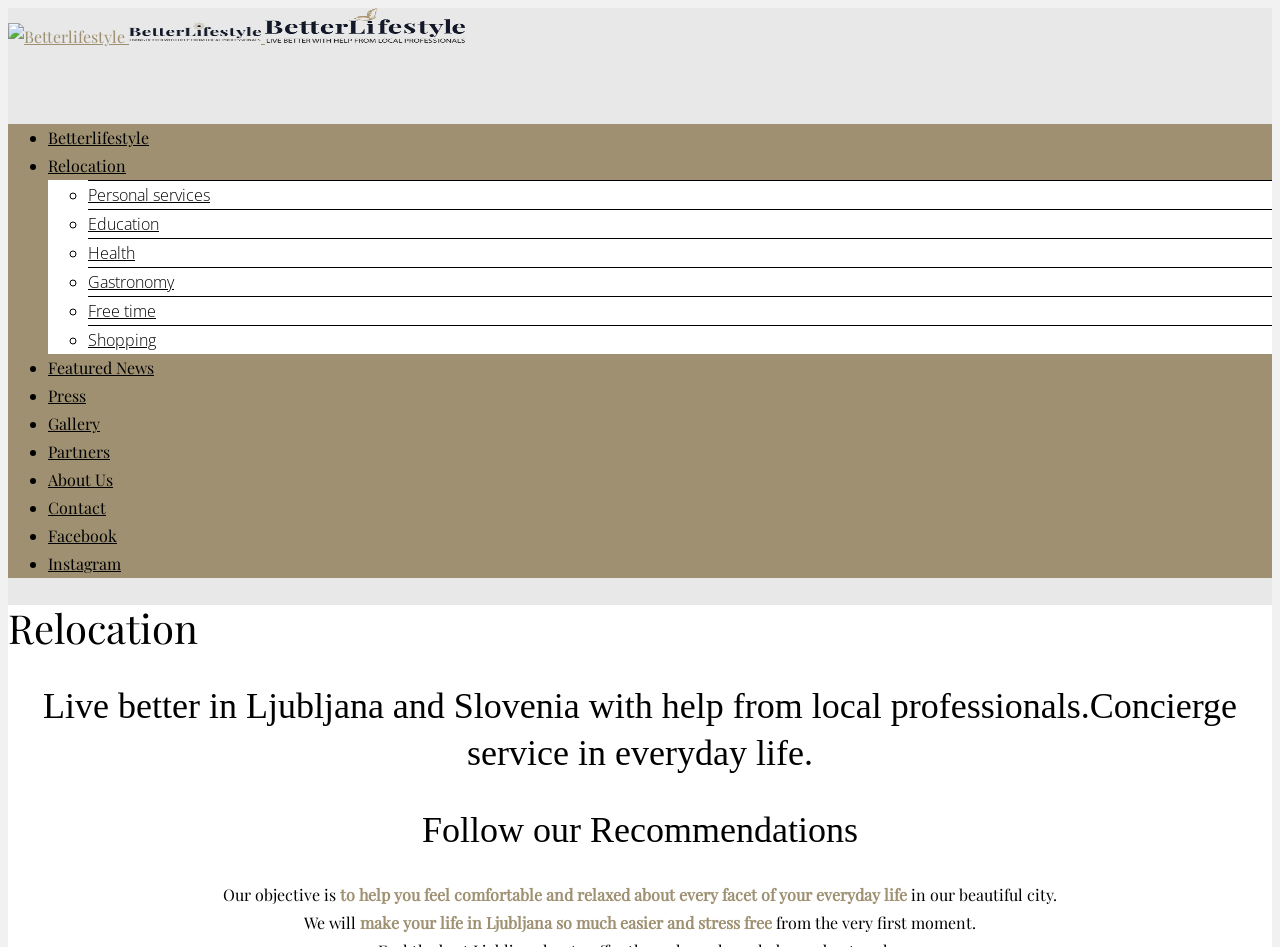What is the purpose of the concierge service?
Using the image as a reference, give an elaborate response to the question.

According to the static text on the webpage, the concierge service aims to 'make your life in Ljubljana so much easier and stress free from the very first moment', suggesting that its purpose is to provide assistance and support to individuals in their daily lives.